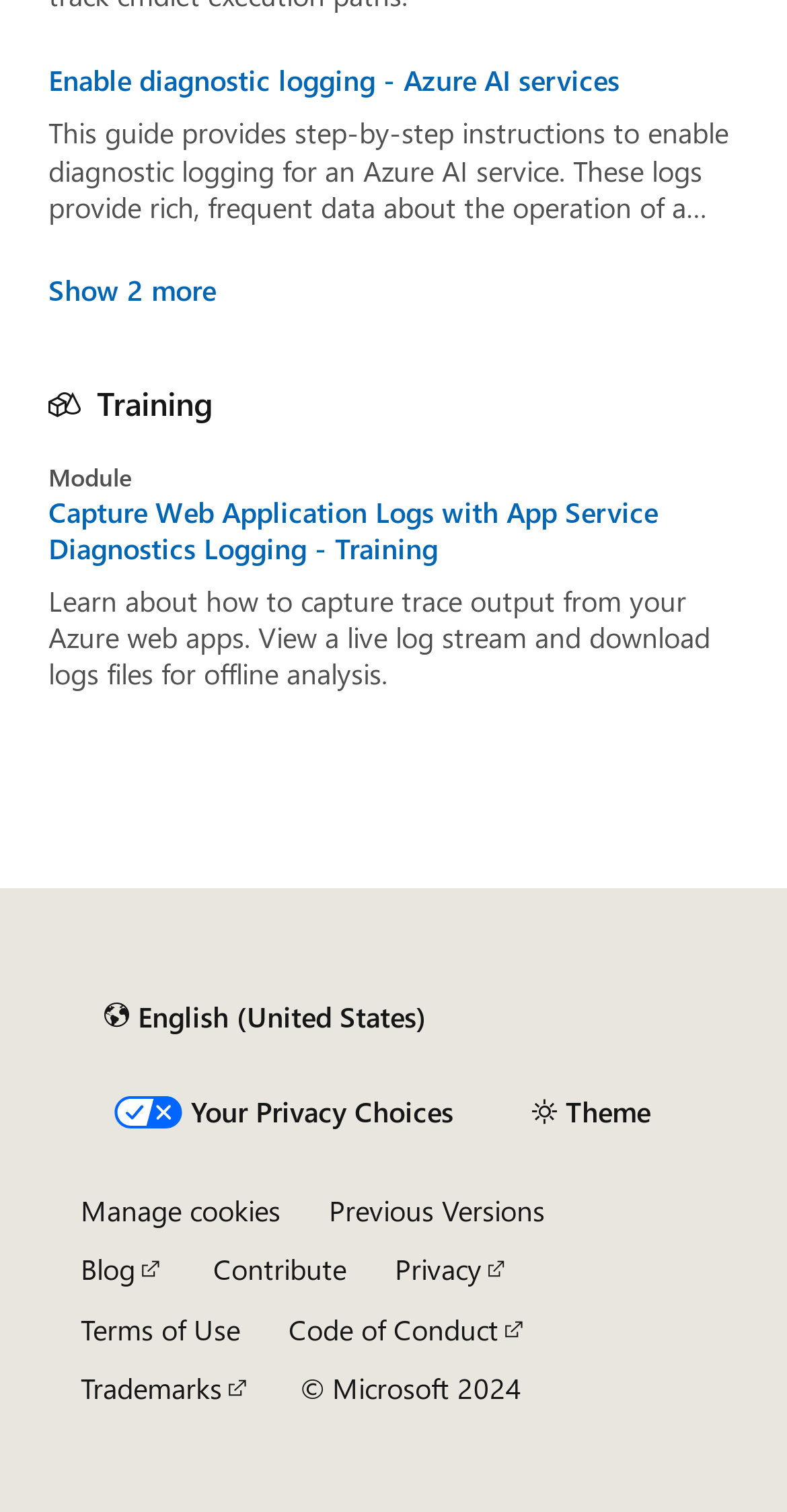What is the topic of the linked article 'Capture Web Application Logs with App Service Diagnostics Logging - Training'?
Based on the image, provide a one-word or brief-phrase response.

Logging